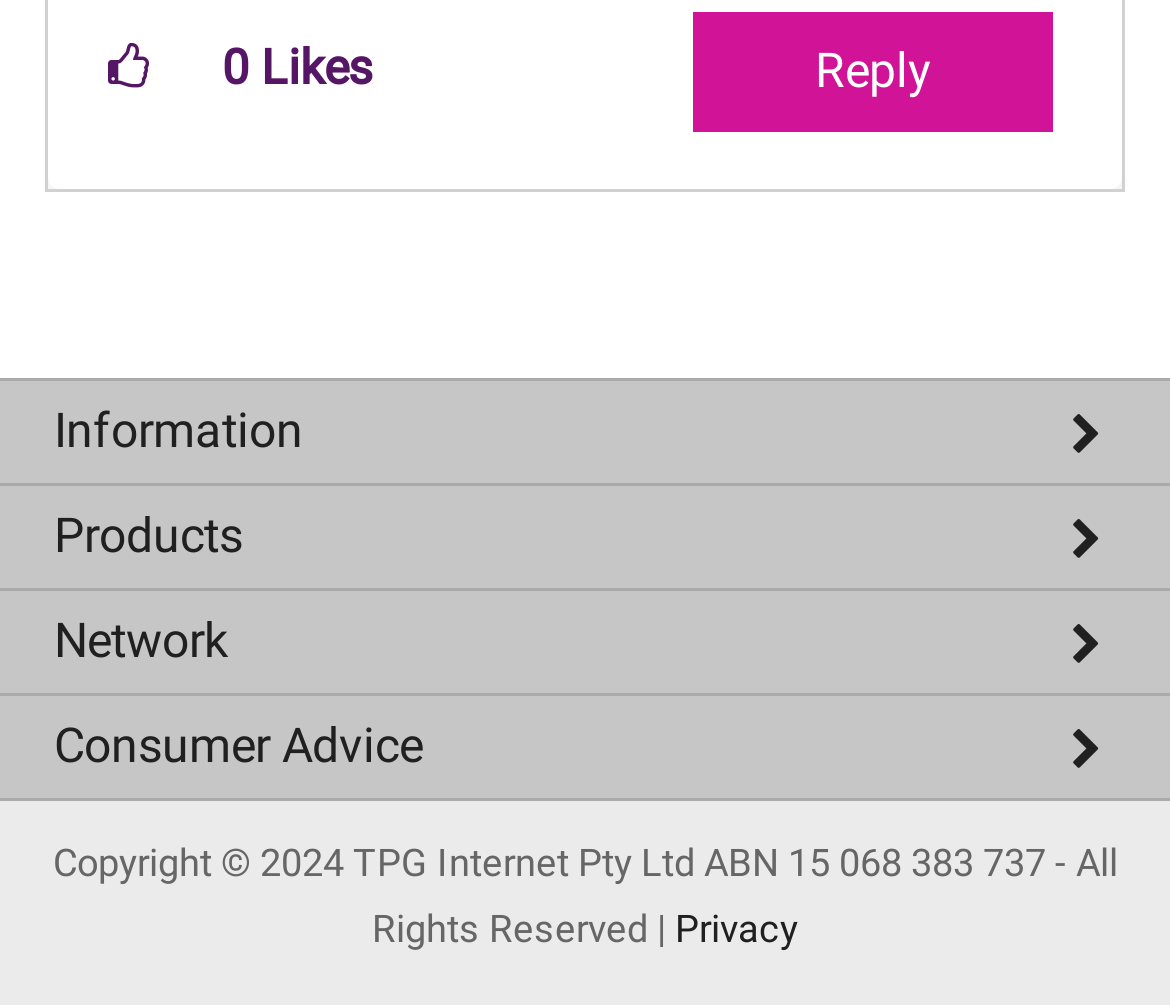Please determine the bounding box coordinates for the UI element described as: "Home Wireless Broadband".

[0.0, 0.681, 1.0, 0.776]